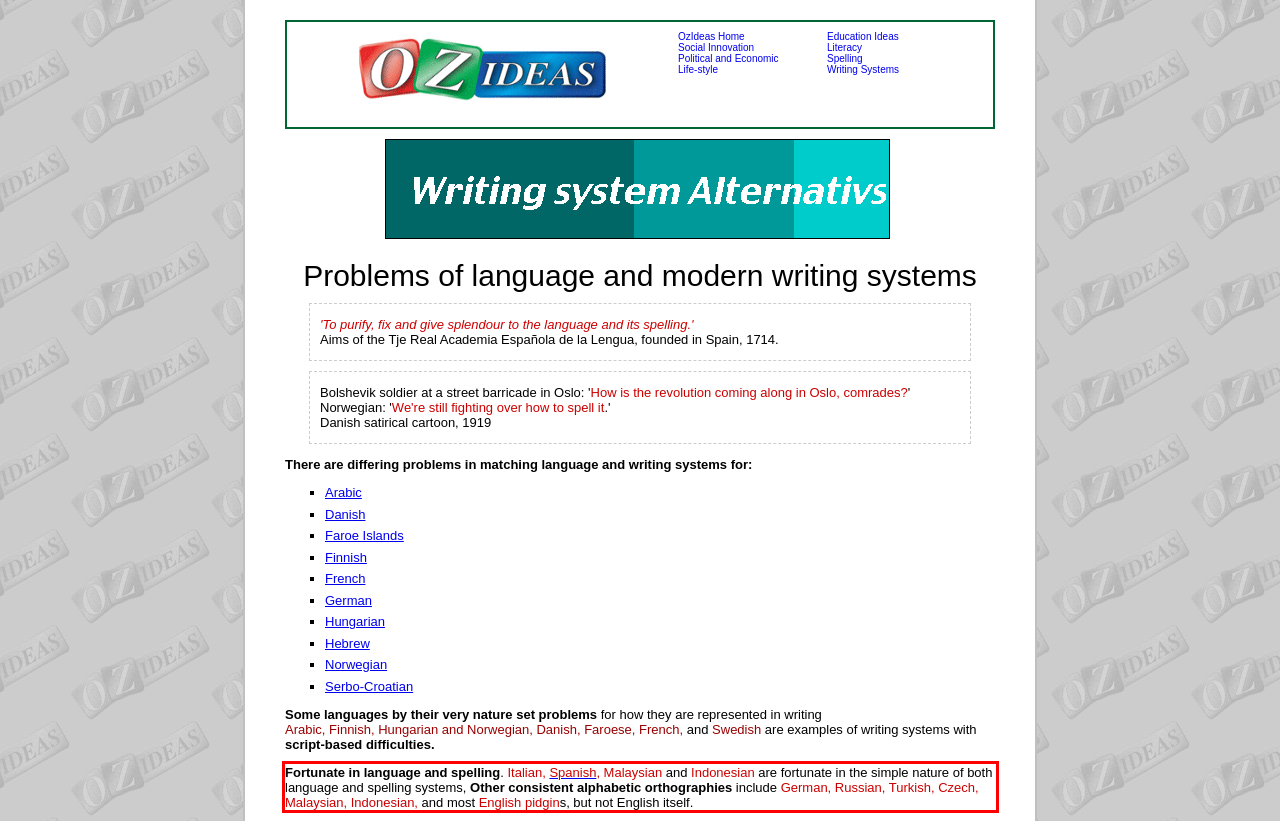Analyze the screenshot of the webpage that features a red bounding box and recognize the text content enclosed within this red bounding box.

Fortunate in language and spelling. Italian, Spanish, Malaysian and Indonesian are fortunate in the simple nature of both language and spelling systems, Other consistent alphabetic orthographies include German, Russian, Turkish, Czech, Malaysian, Indonesian, and most English pidgins, but not English itself.